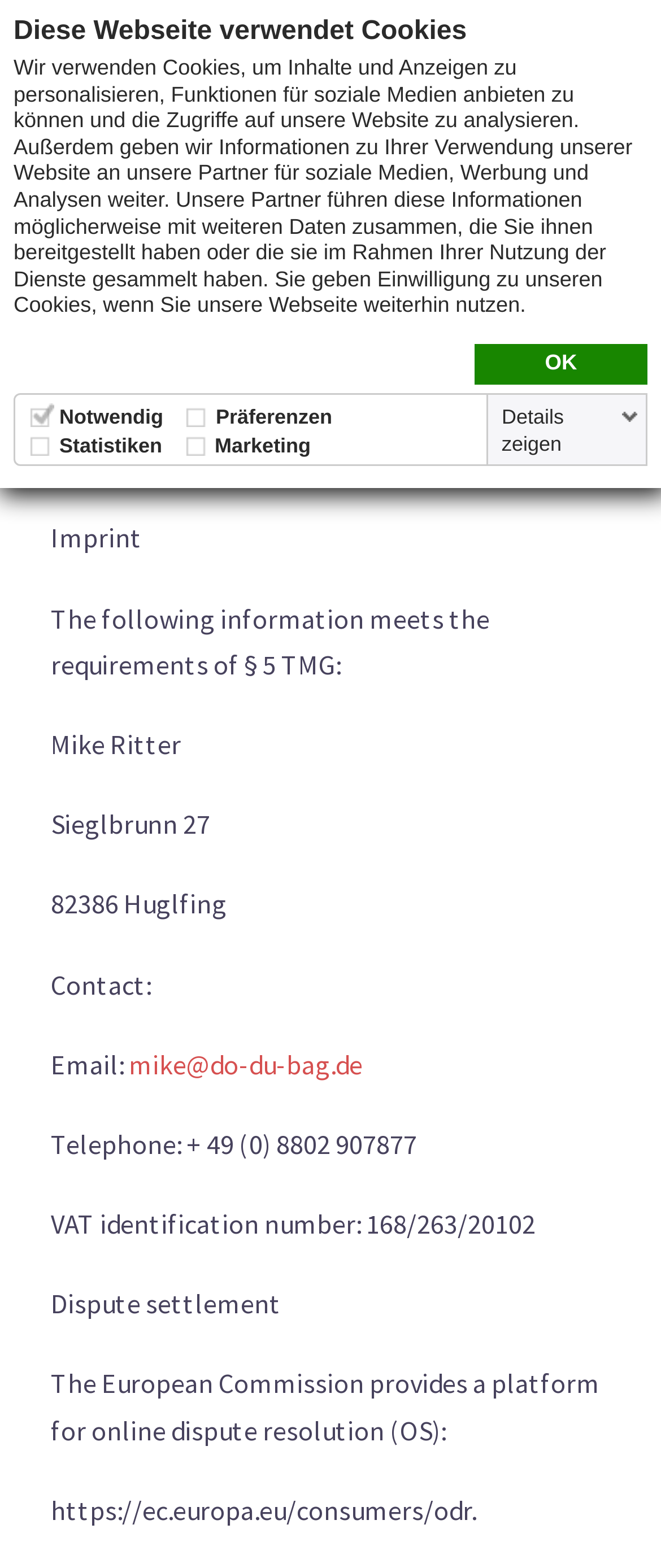What is the link to the online dispute resolution platform?
Please respond to the question with a detailed and informative answer.

I found the link 'https://ec.europa.eu/consumers/odr' in the dispute settlement section, which is provided by the European Commission for online dispute resolution.